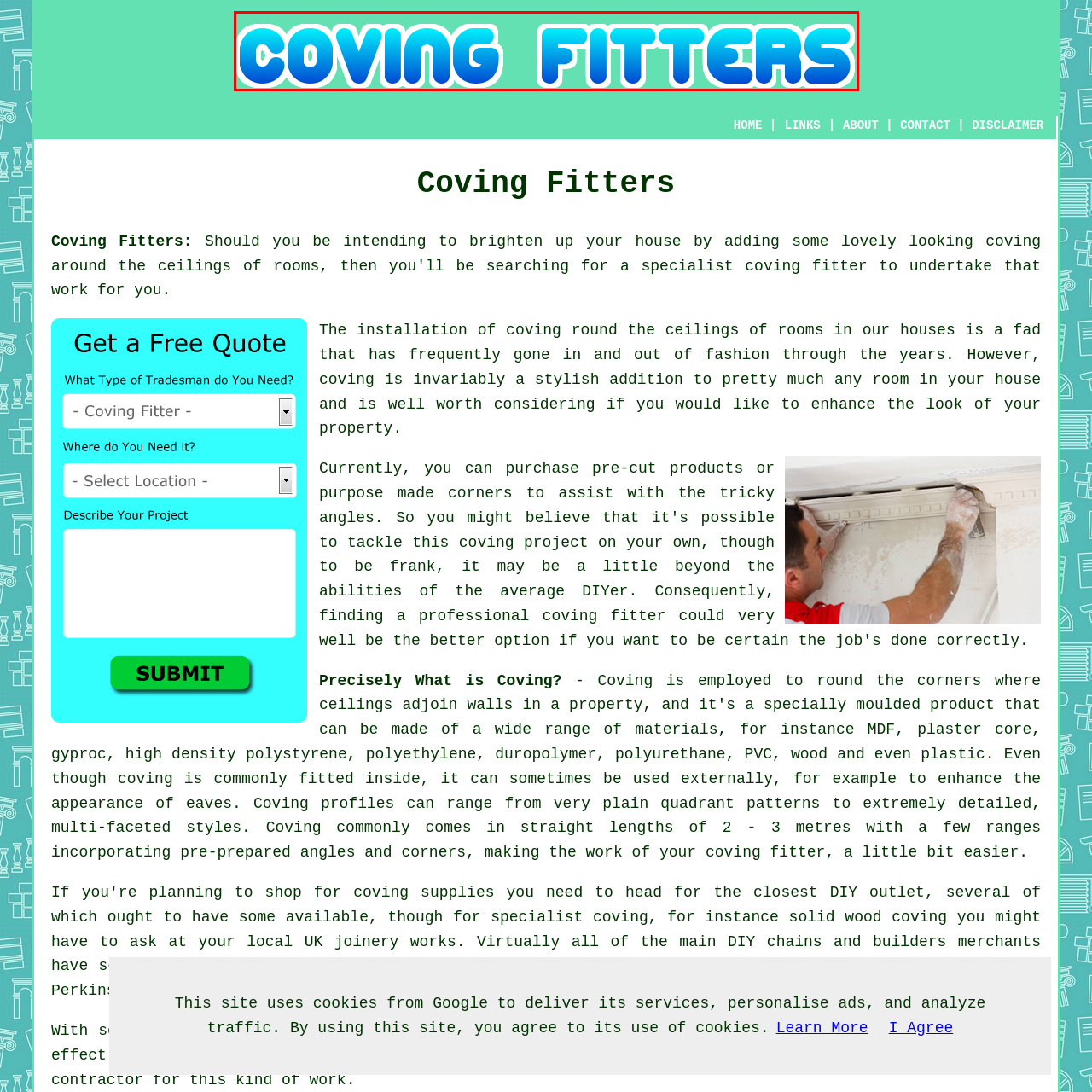Direct your gaze to the image circumscribed by the red boundary and deliver a thorough answer to the following question, drawing from the image's details: 
What is the purpose of the heading?

The caption explains that the heading is part of an informative web presence, and its purpose is to attract potential clients interested in home improvement services, specifically coving installation.